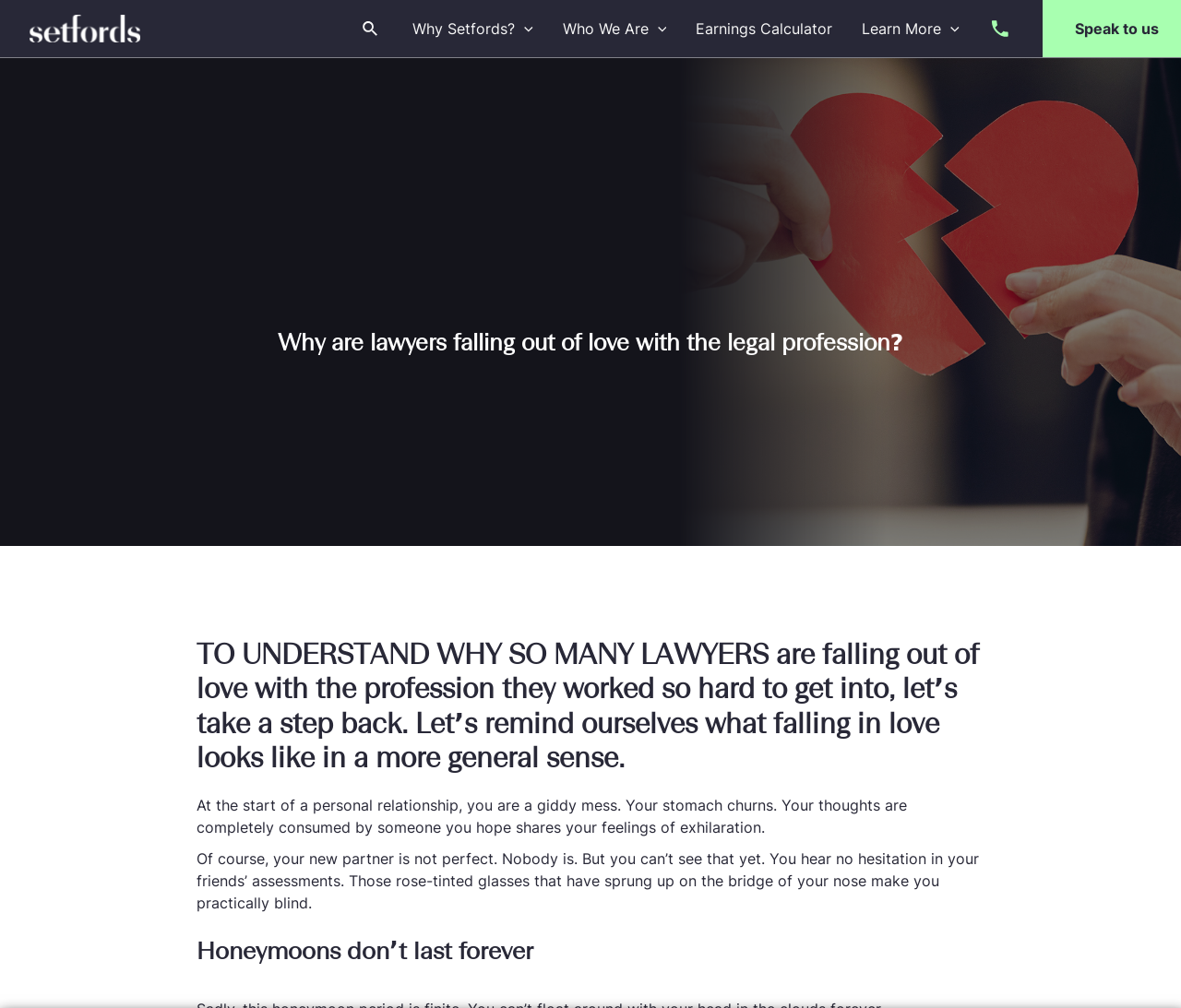Point out the bounding box coordinates of the section to click in order to follow this instruction: "Search using the search icon".

[0.307, 0.021, 0.321, 0.04]